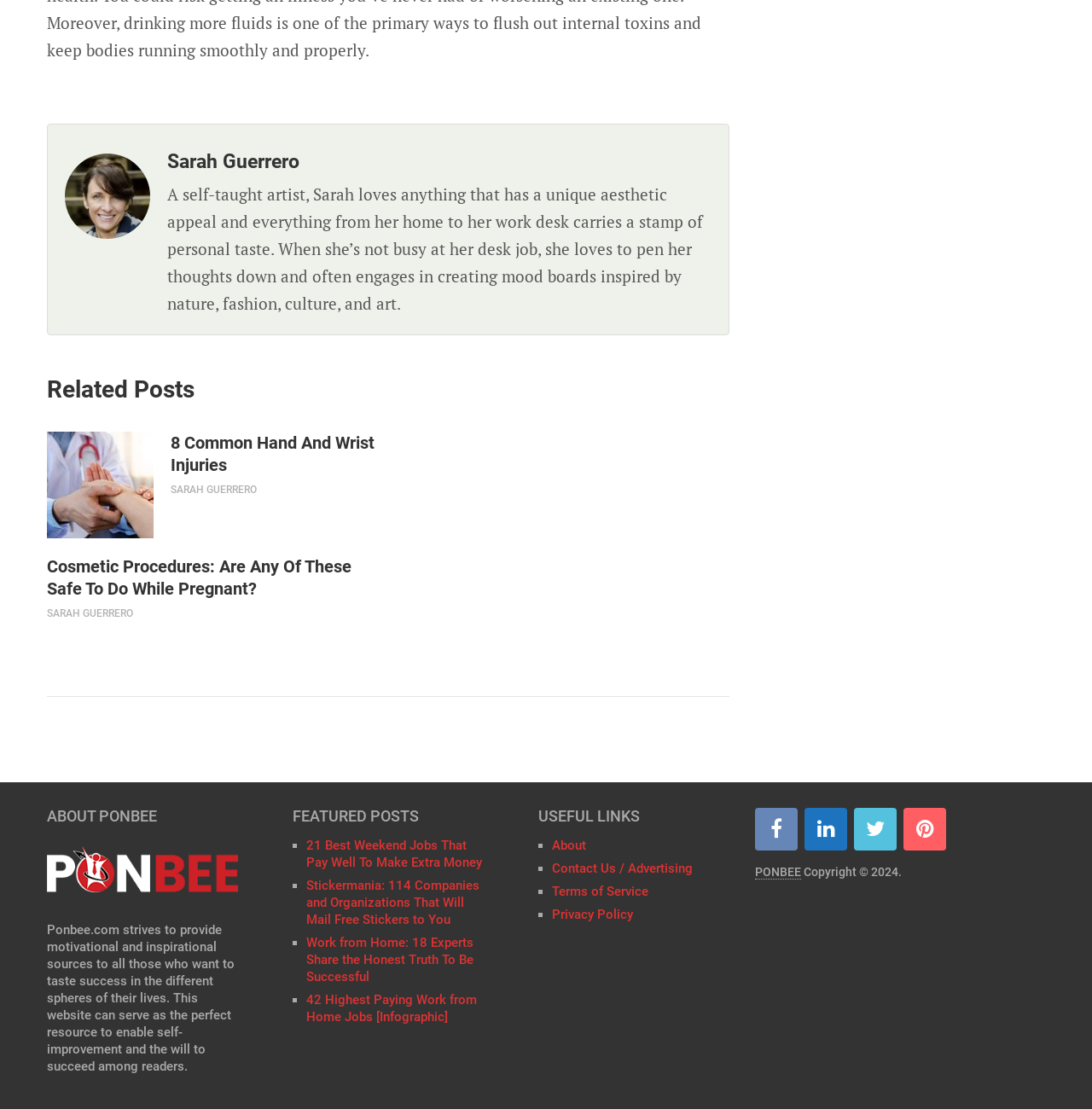Determine the bounding box coordinates of the section I need to click to execute the following instruction: "Read the article about common hand and wrist injuries". Provide the coordinates as four float numbers between 0 and 1, i.e., [left, top, right, bottom].

[0.043, 0.389, 0.141, 0.485]